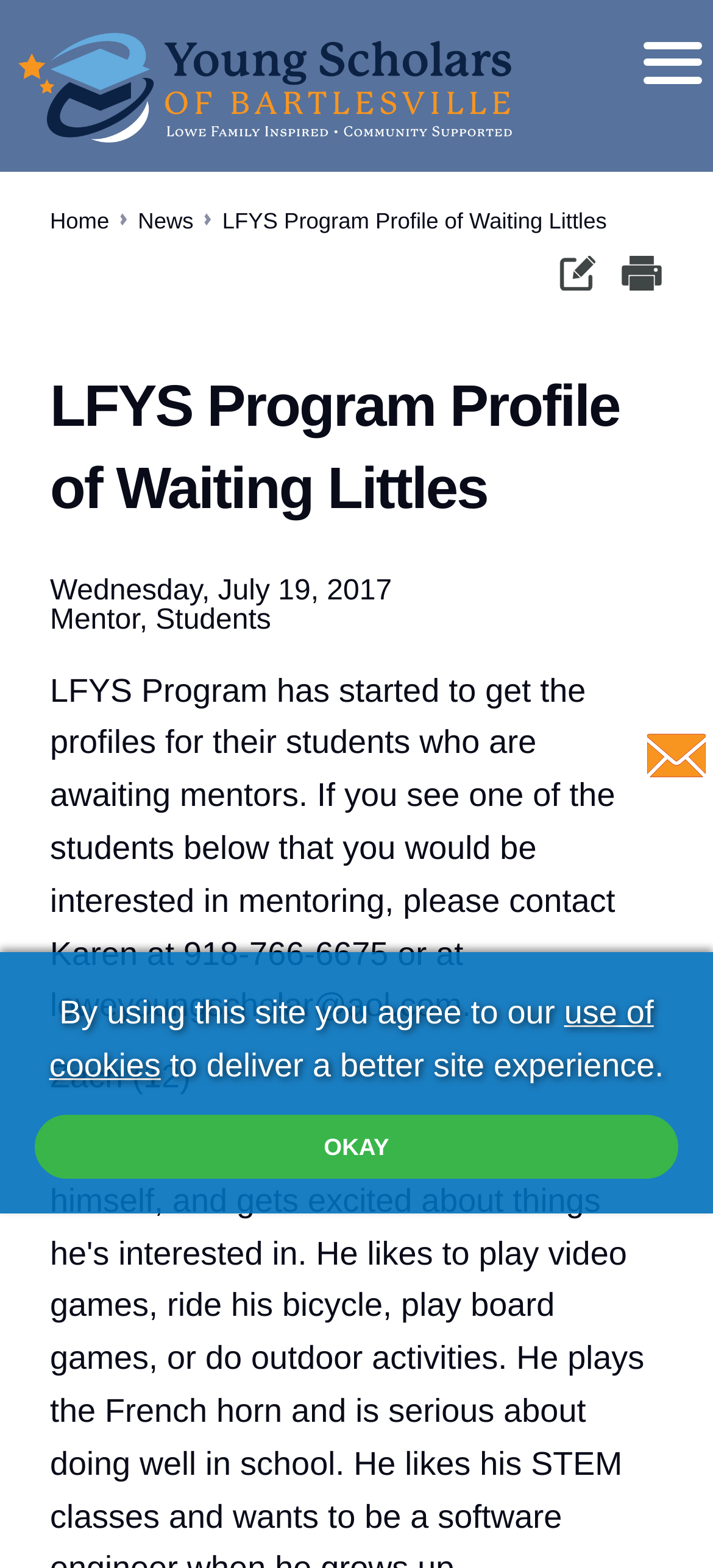What is the primary heading on this webpage?

LFYS Program Profile of Waiting Littles